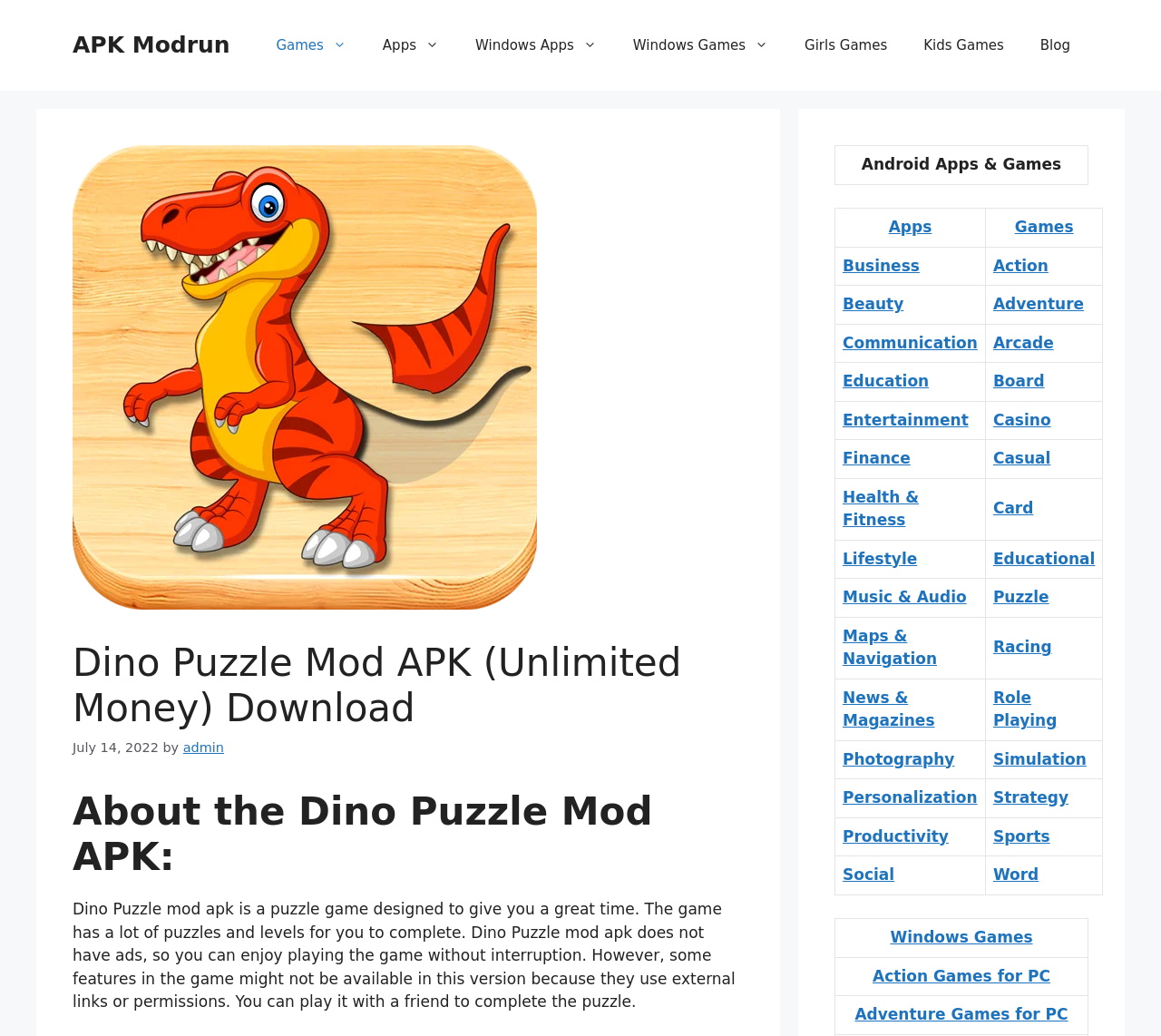Indicate the bounding box coordinates of the element that must be clicked to execute the instruction: "Click on Games". The coordinates should be given as four float numbers between 0 and 1, i.e., [left, top, right, bottom].

[0.222, 0.018, 0.314, 0.07]